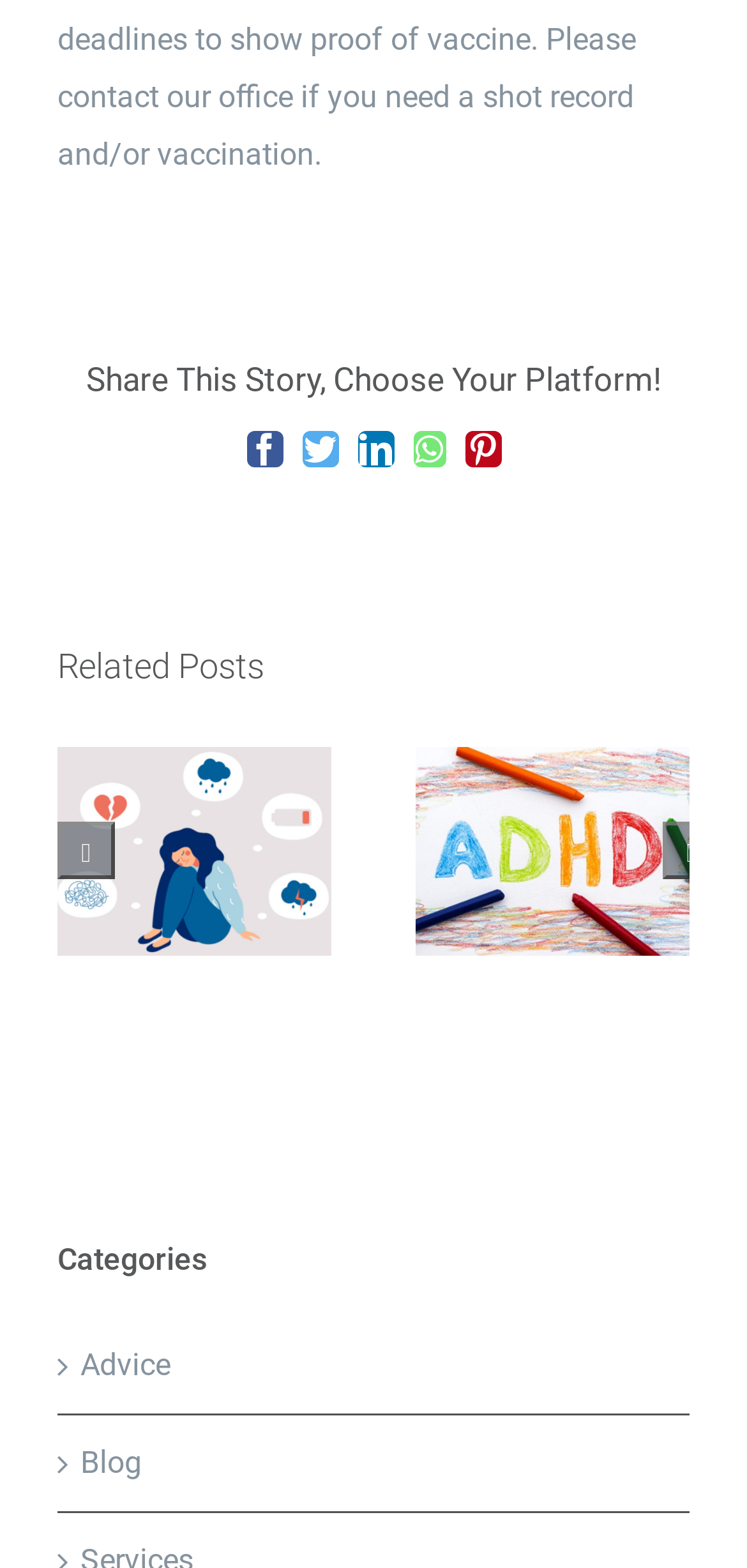Identify the bounding box coordinates of the section that should be clicked to achieve the task described: "Go to previous page".

[0.077, 0.524, 0.154, 0.56]